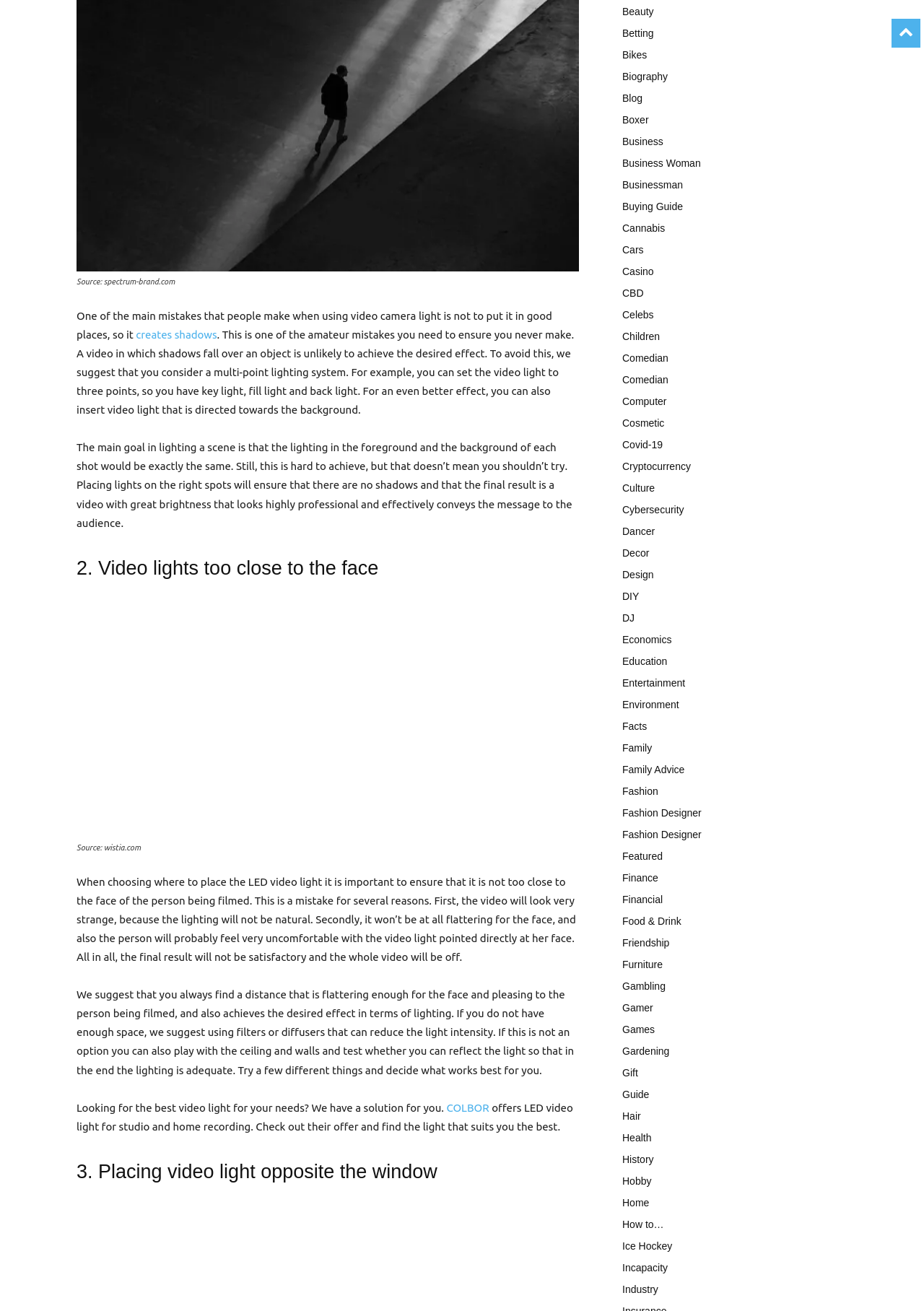How many points of light are suggested for a multi-point lighting system?
Answer the question with a thorough and detailed explanation.

According to the webpage, a multi-point lighting system can be achieved by setting the video light to three points, which includes key light, fill light, and back light.